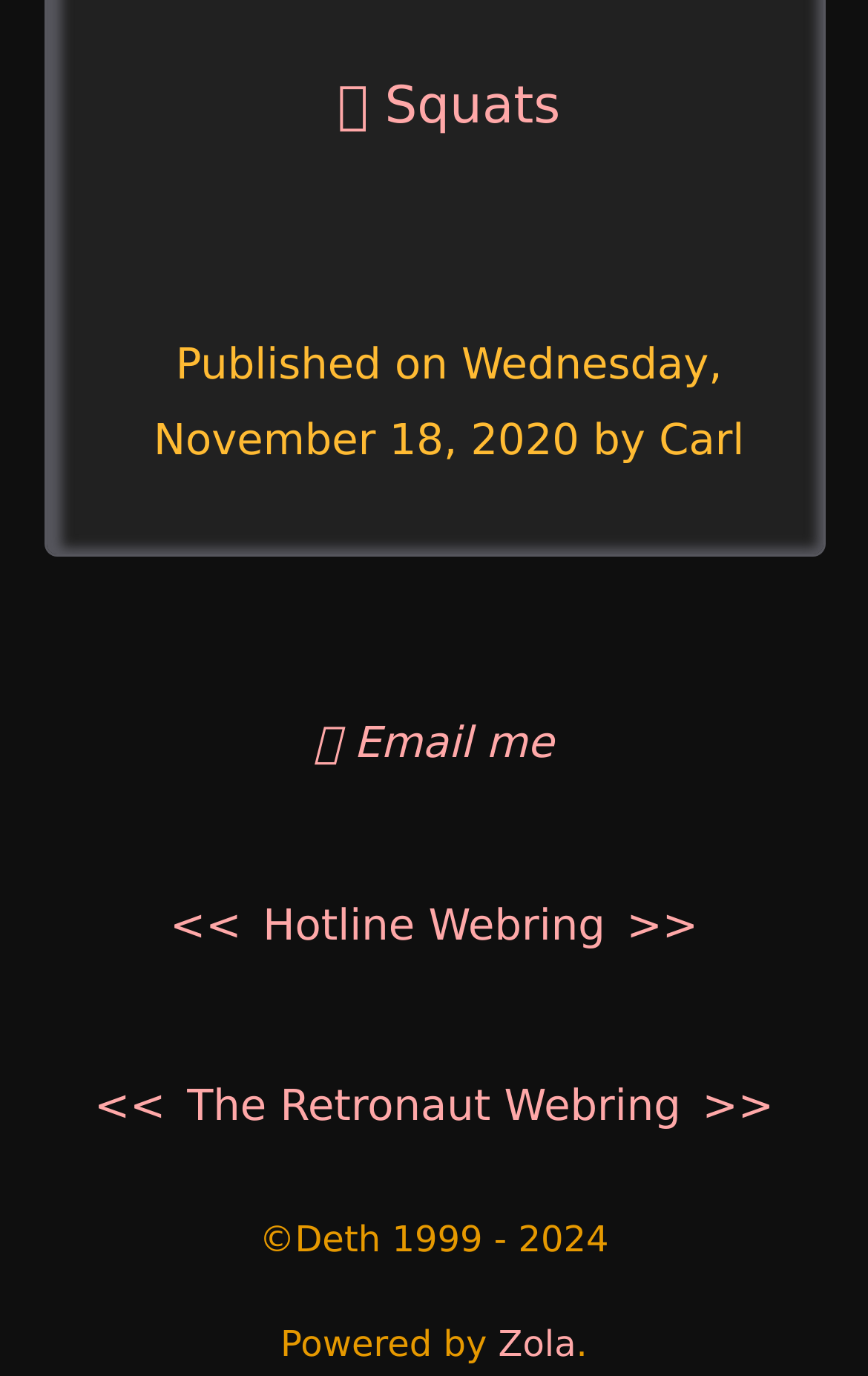Give a short answer to this question using one word or a phrase:
What is the published date of the article?

Wednesday, November 18, 2020